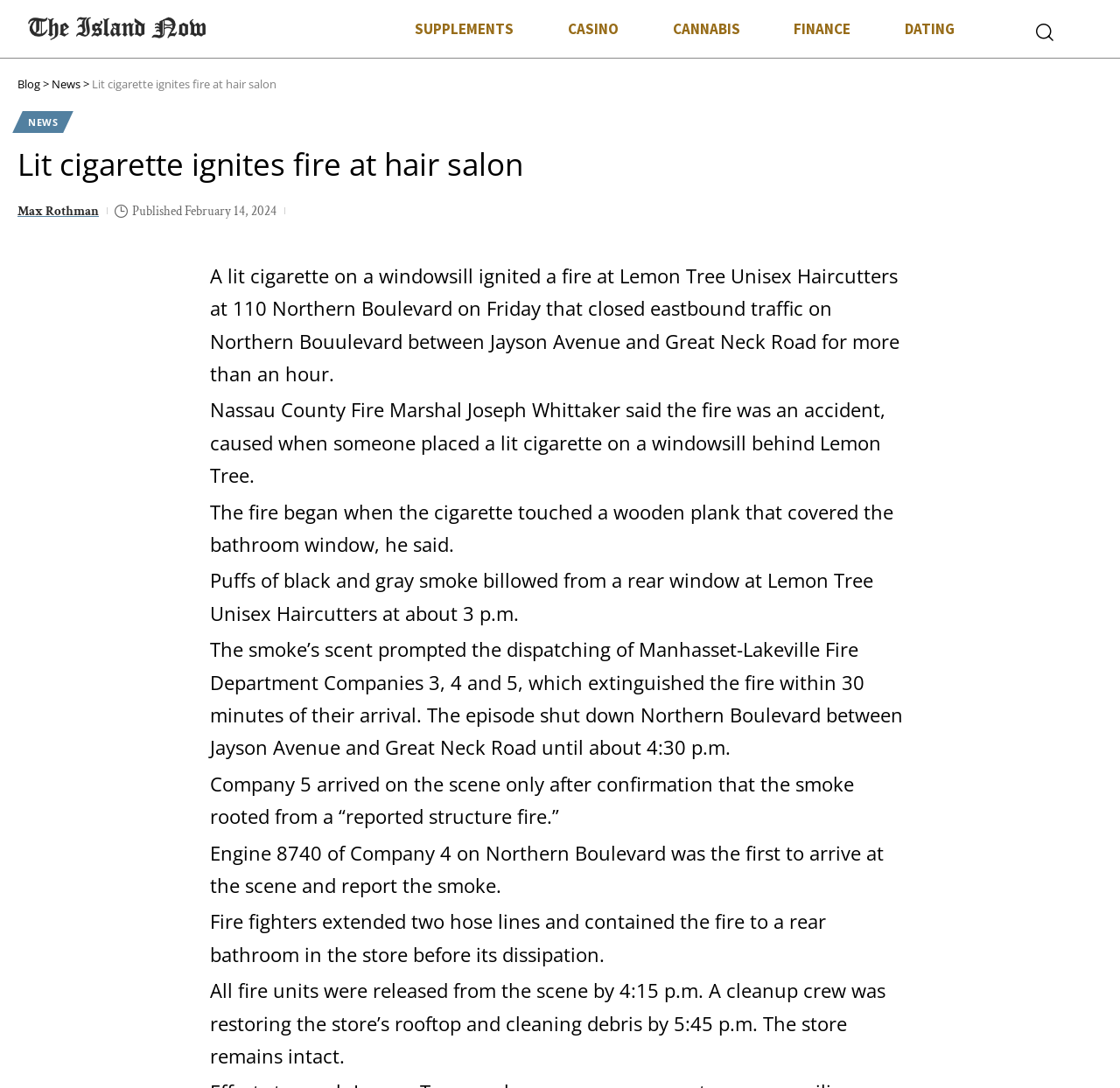Identify the bounding box coordinates of the specific part of the webpage to click to complete this instruction: "Click on the 'CASINO' link".

[0.483, 0.008, 0.576, 0.045]